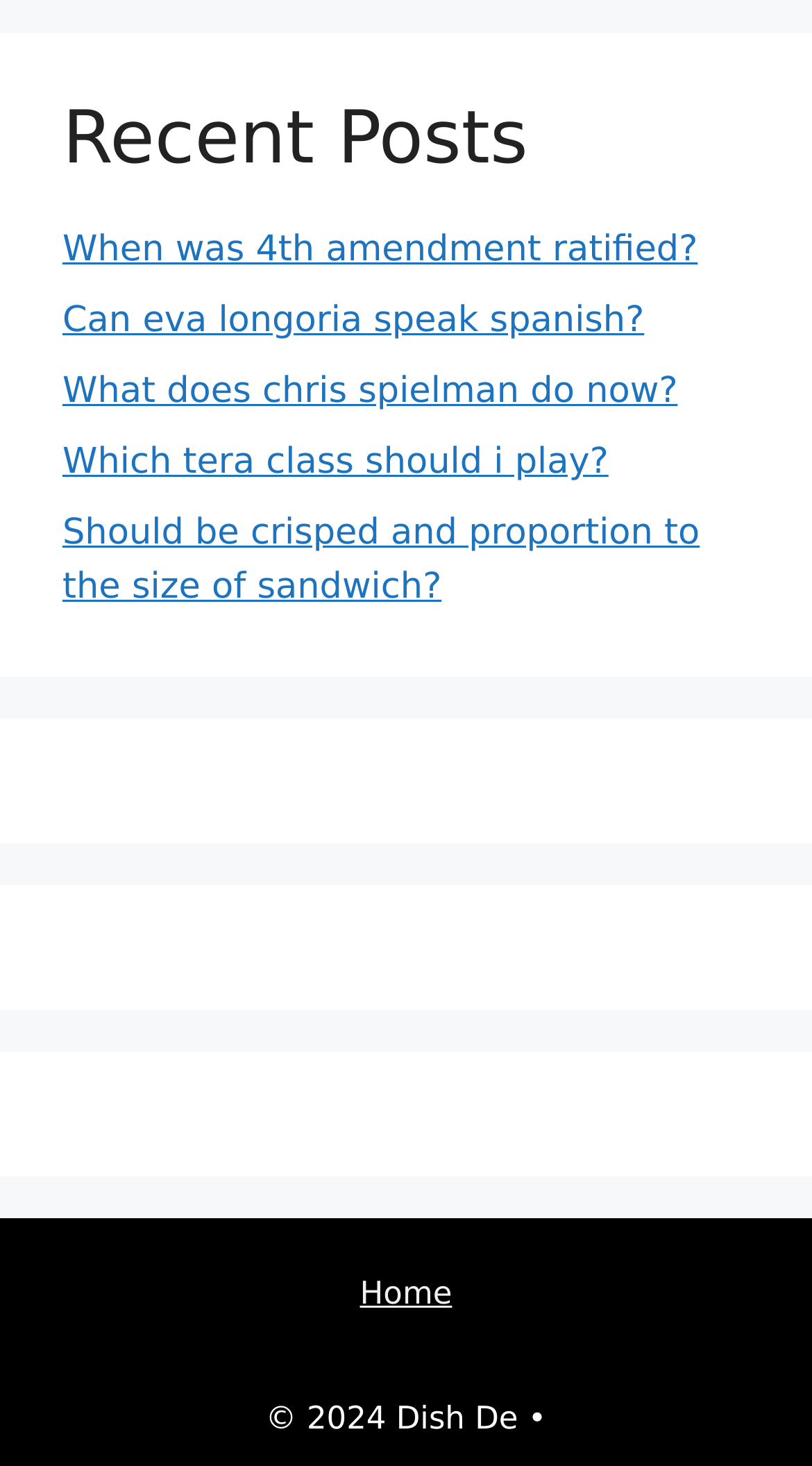What is the last link listed under 'Recent Posts'?
Refer to the image and give a detailed answer to the question.

The last link listed under the 'Recent Posts' heading has the text content 'Should be crisped and proportion to the size of sandwich?'.